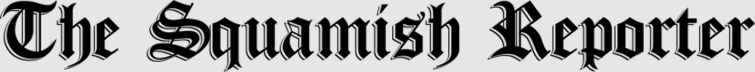Respond concisely with one word or phrase to the following query:
What region does the publication focus on?

Squamish and Sea to Sky